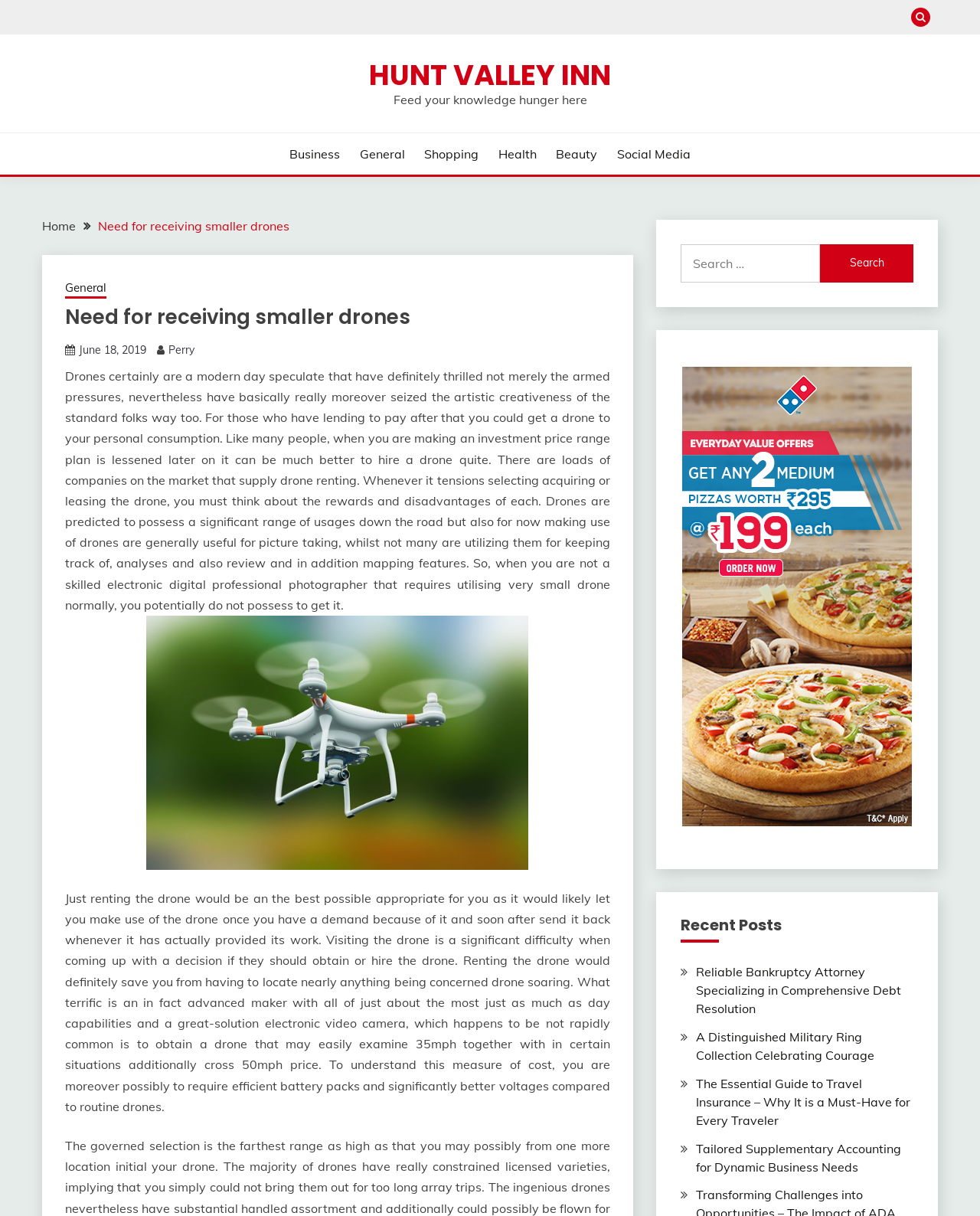Please mark the clickable region by giving the bounding box coordinates needed to complete this instruction: "Visit the Hunt Valley Inn website".

[0.377, 0.045, 0.623, 0.078]